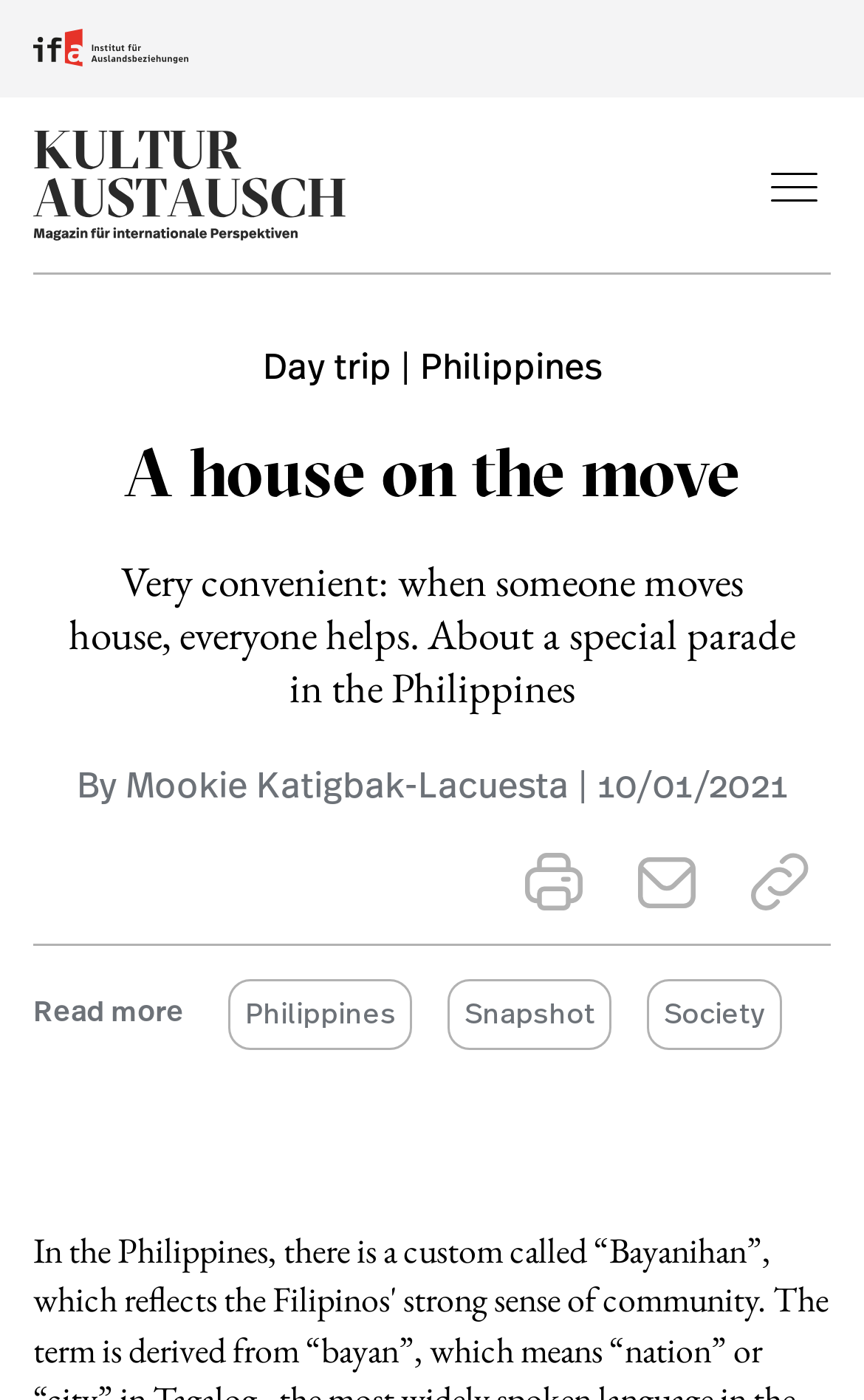Determine the webpage's heading and output its text content.

A house on the move